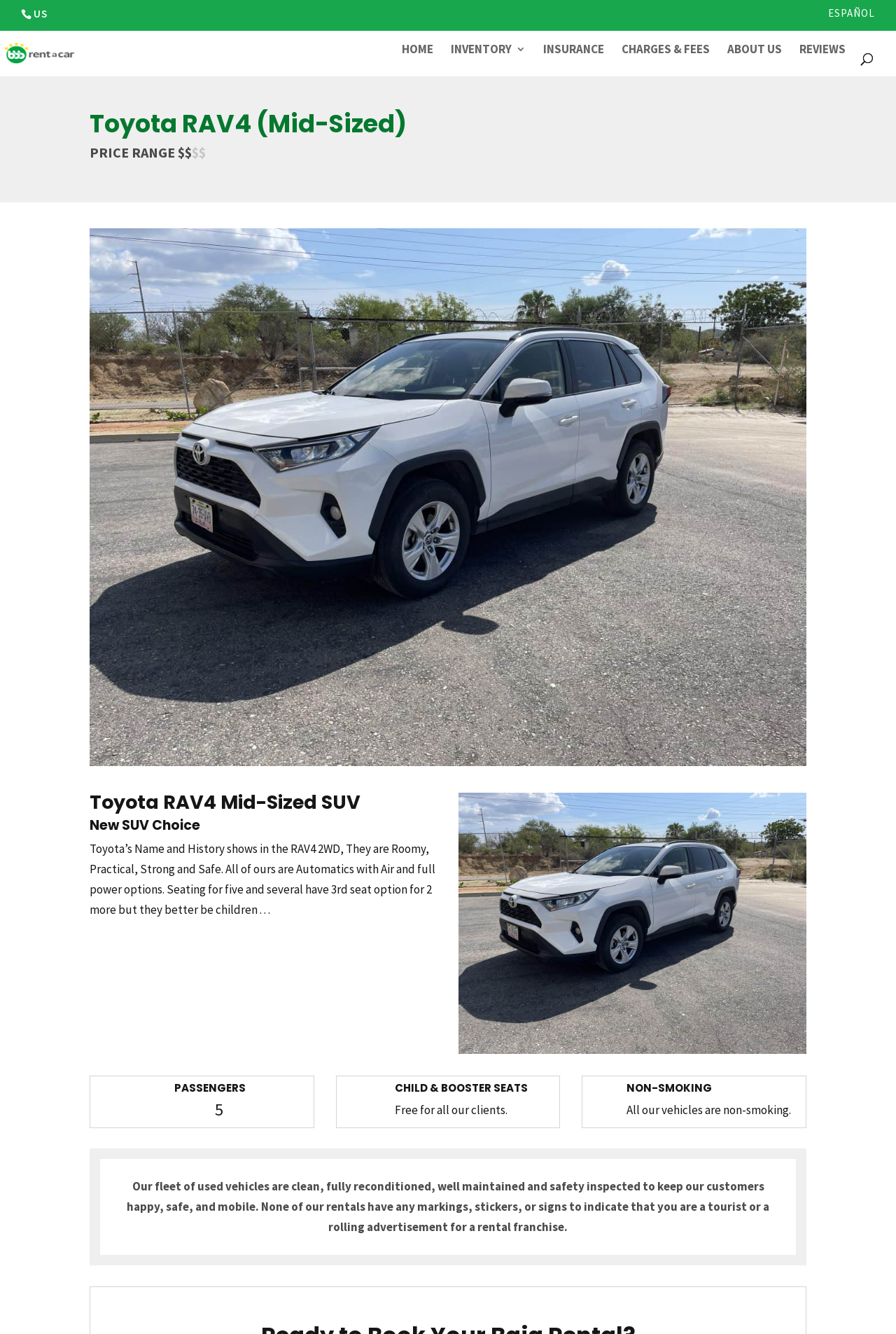Determine the bounding box coordinates for the area you should click to complete the following instruction: "View image of Toyota RAV4".

[0.512, 0.784, 0.9, 0.796]